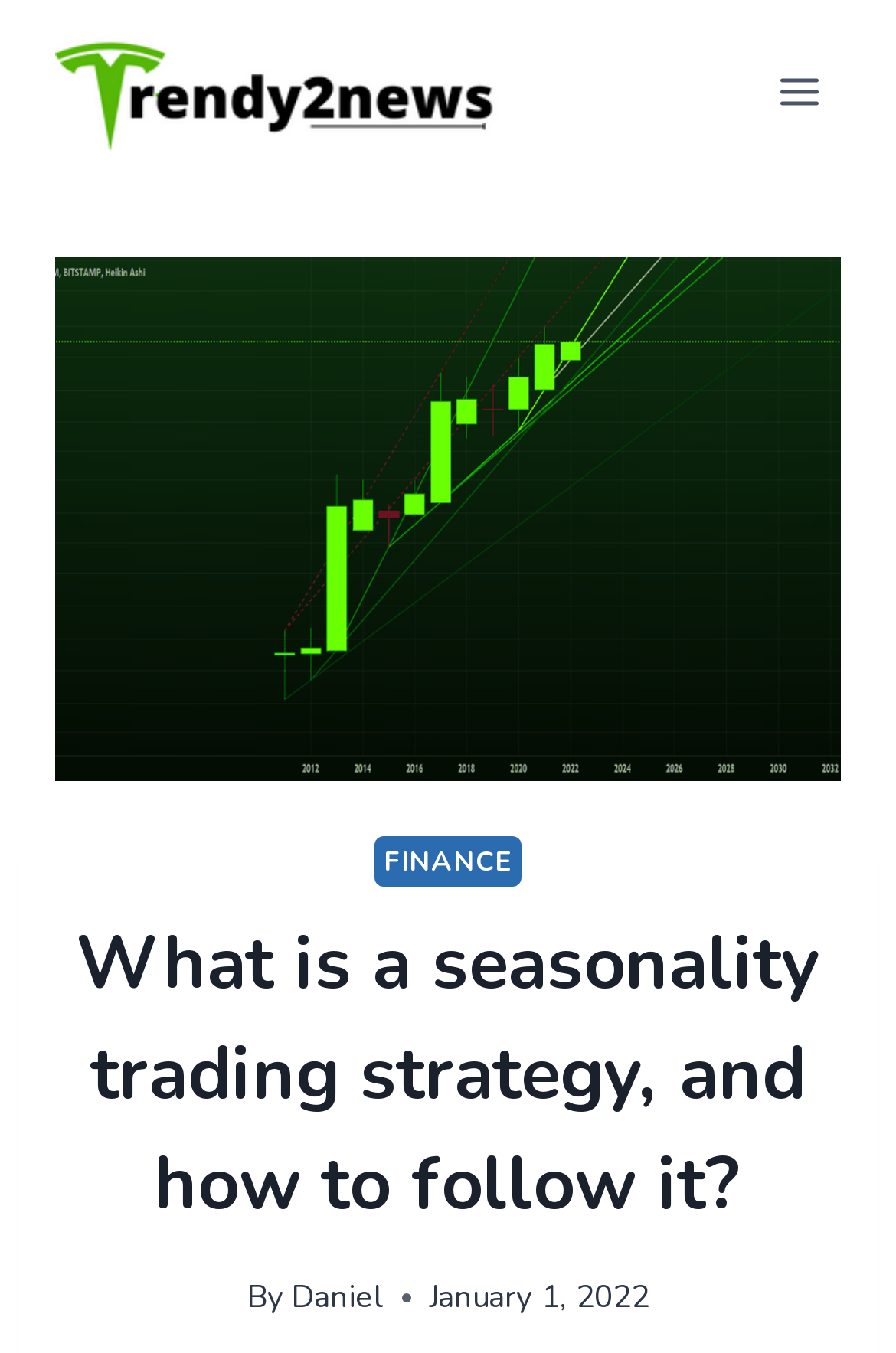What is the category of the article?
Using the image, respond with a single word or phrase.

FINANCE